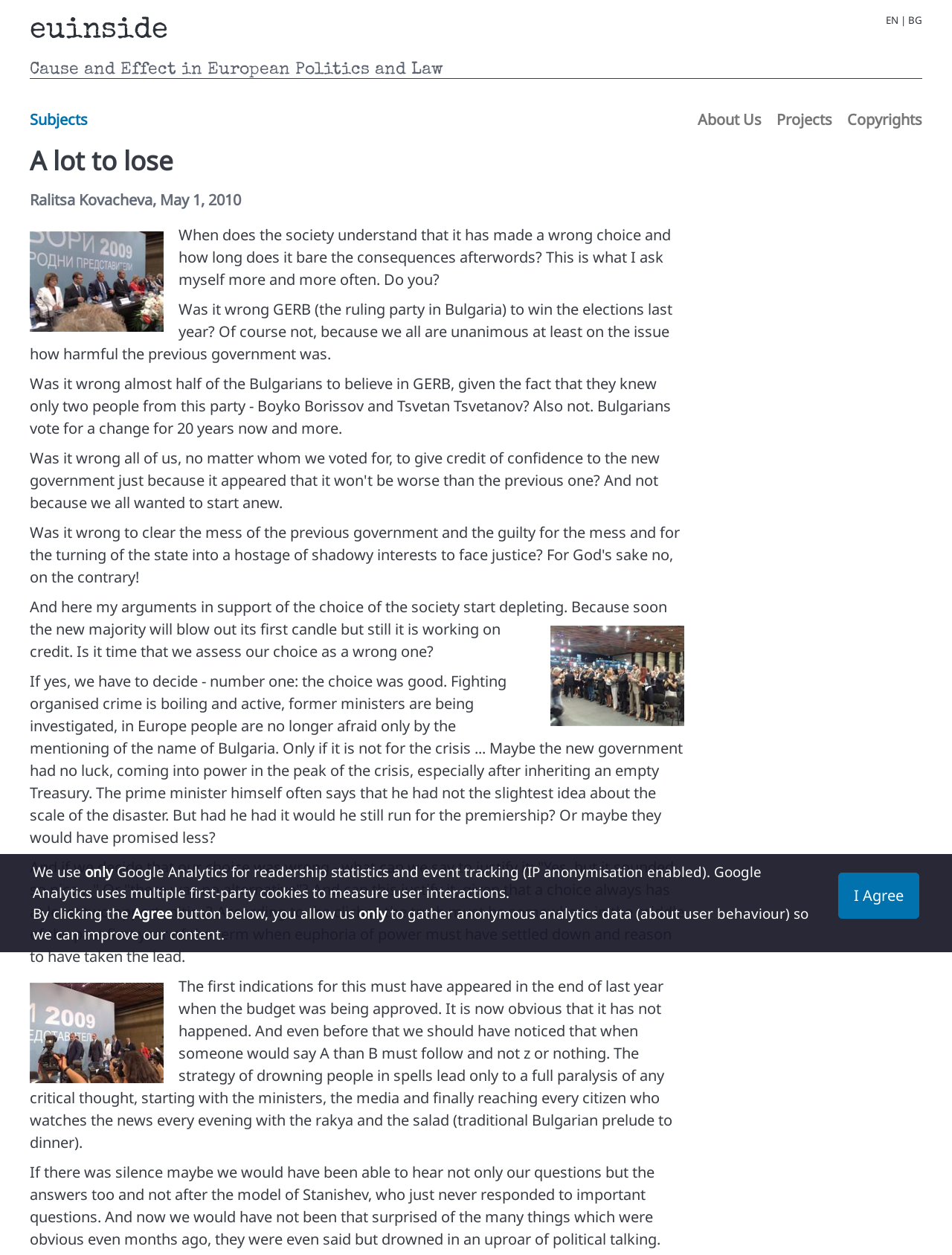Please specify the bounding box coordinates of the clickable region to carry out the following instruction: "Click the 'Projects' link". The coordinates should be four float numbers between 0 and 1, in the format [left, top, right, bottom].

[0.808, 0.081, 0.882, 0.11]